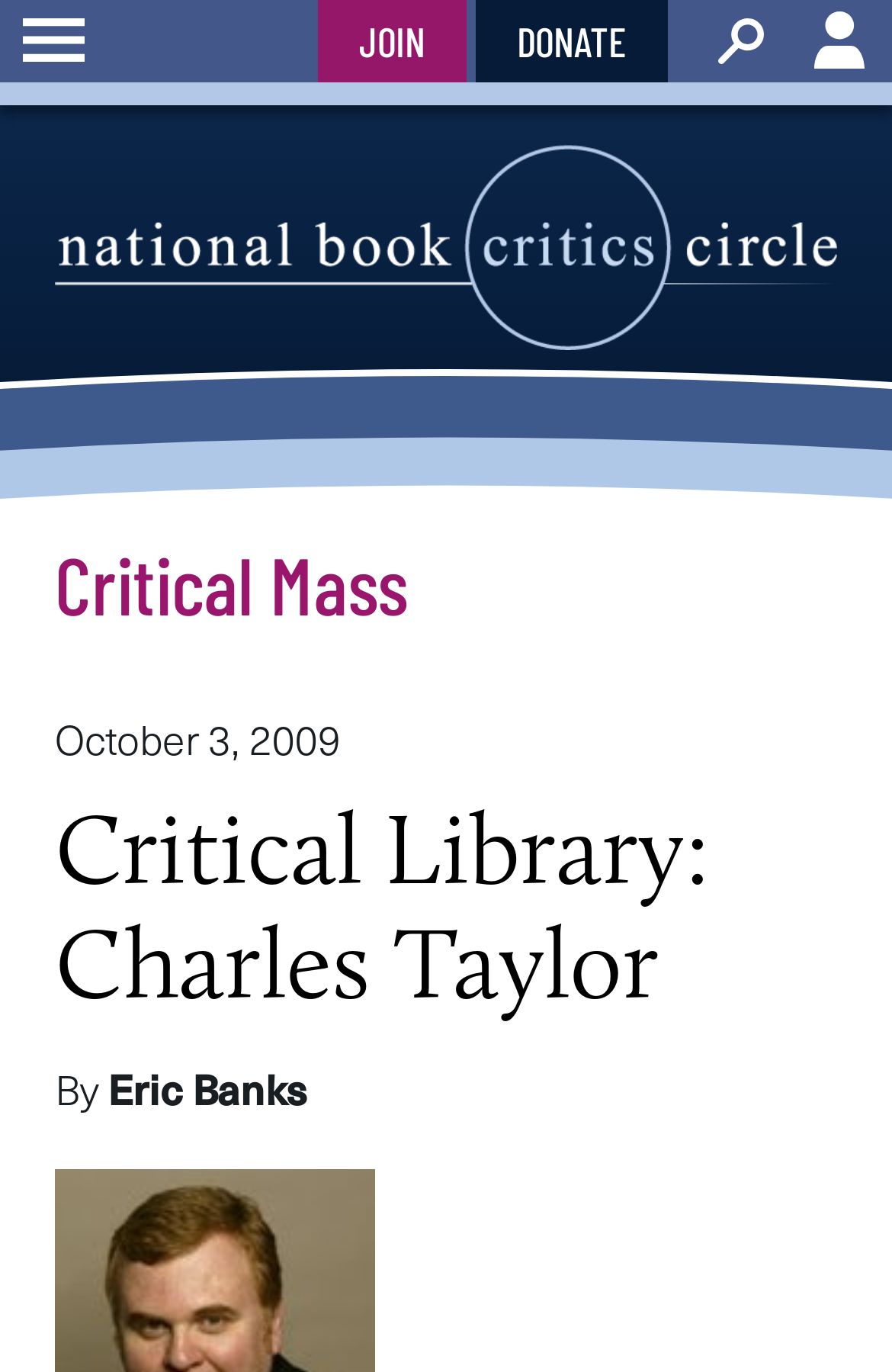Answer the question below in one word or phrase:
What is the date mentioned on the webpage?

October 3, 2009